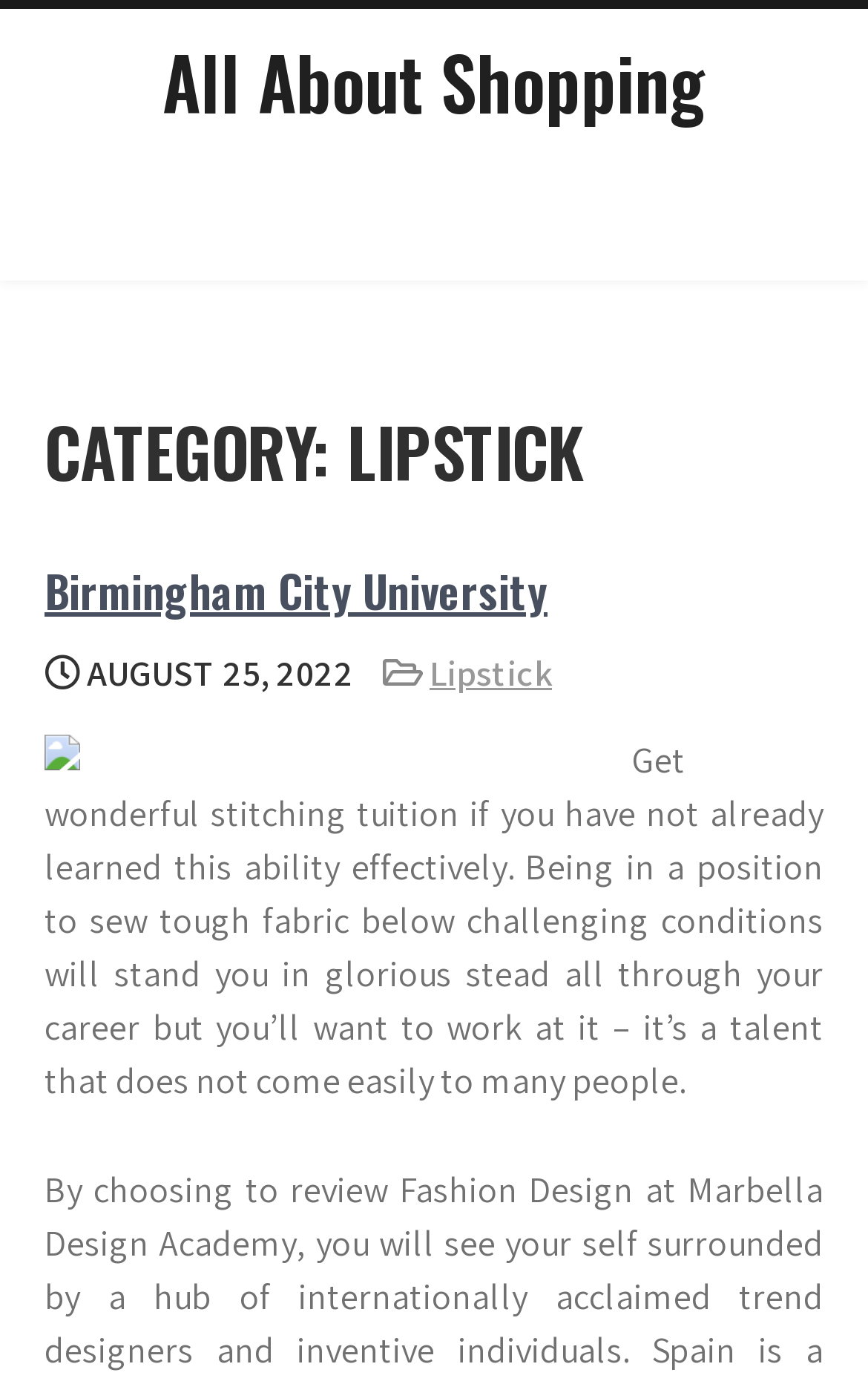Can you extract the primary headline text from the webpage?

All About Shopping